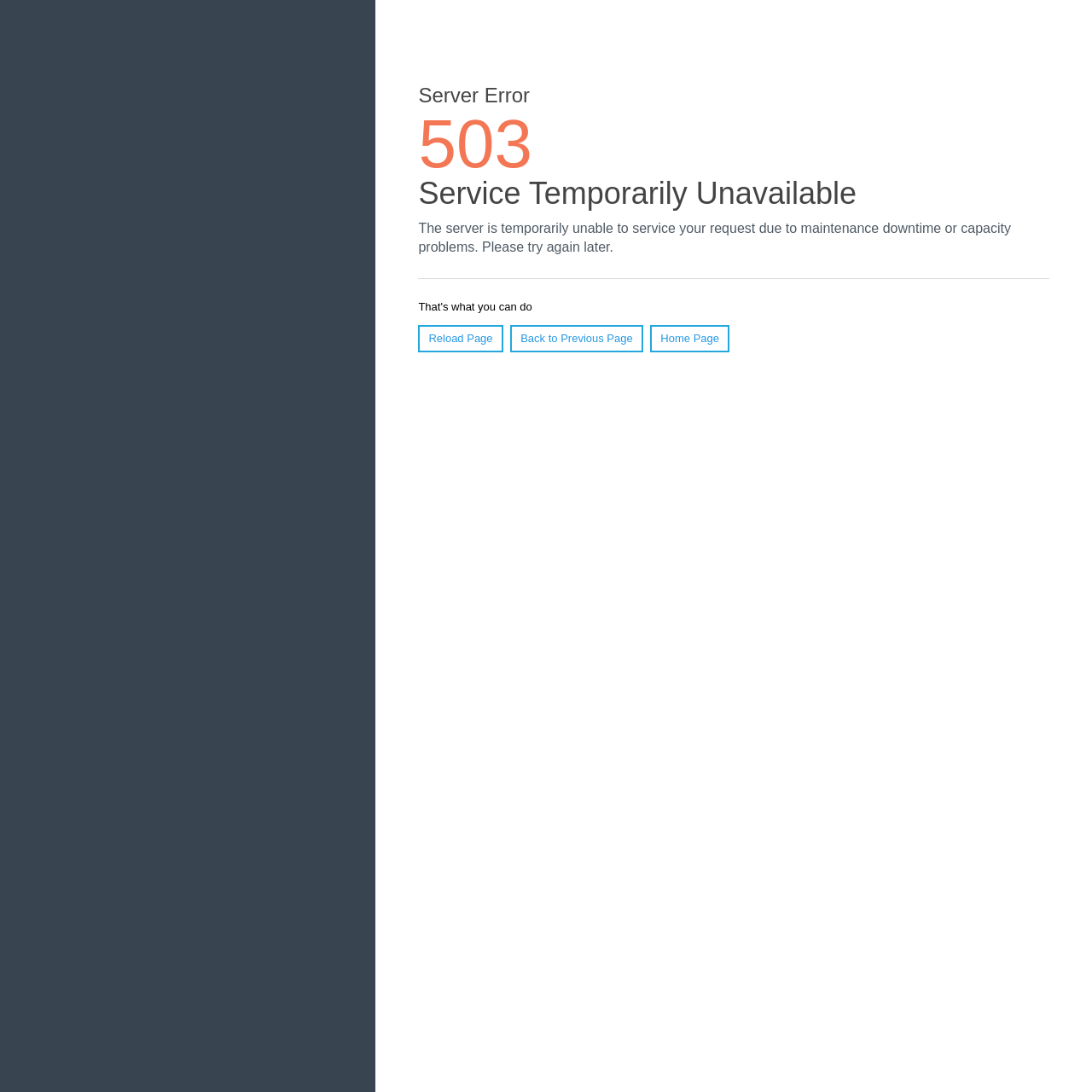How many links are provided to resolve the issue?
Using the image, answer in one word or phrase.

3